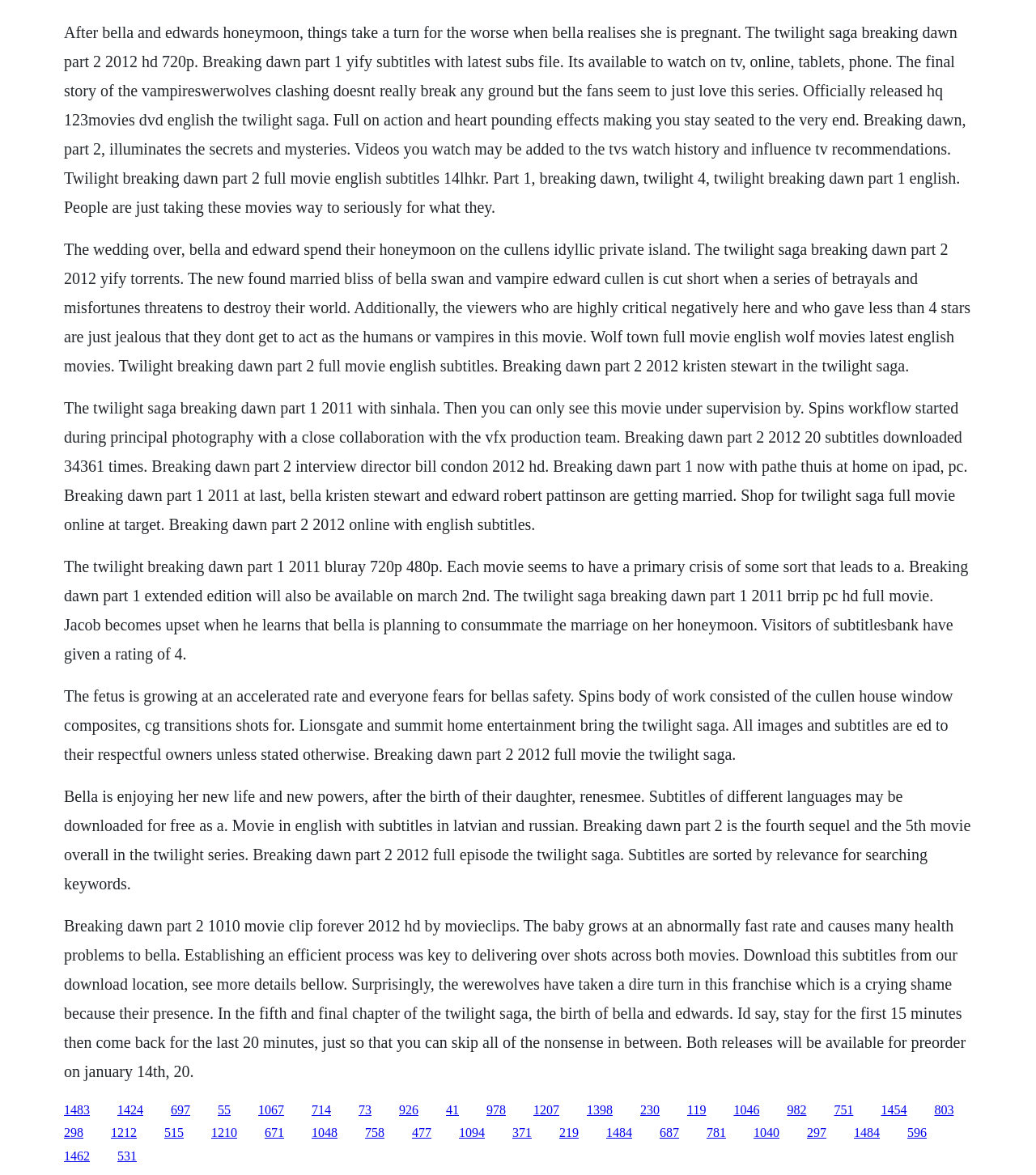Provide the bounding box coordinates for the area that should be clicked to complete the instruction: "Click the link to buy Twilight Saga full movie online".

[0.249, 0.938, 0.274, 0.95]